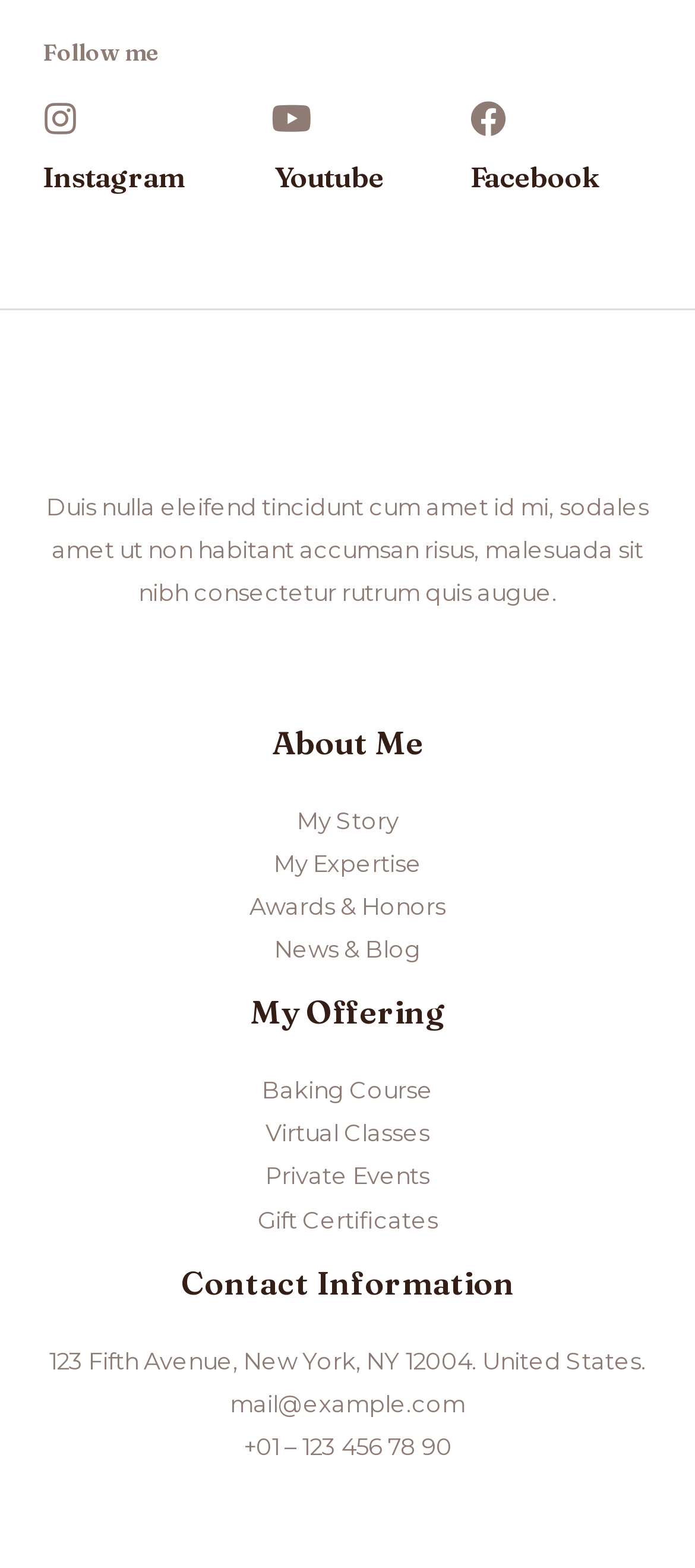Locate the bounding box coordinates of the element to click to perform the following action: 'Learn about the 'laws' concerning policing'. The coordinates should be given as four float values between 0 and 1, in the form of [left, top, right, bottom].

None